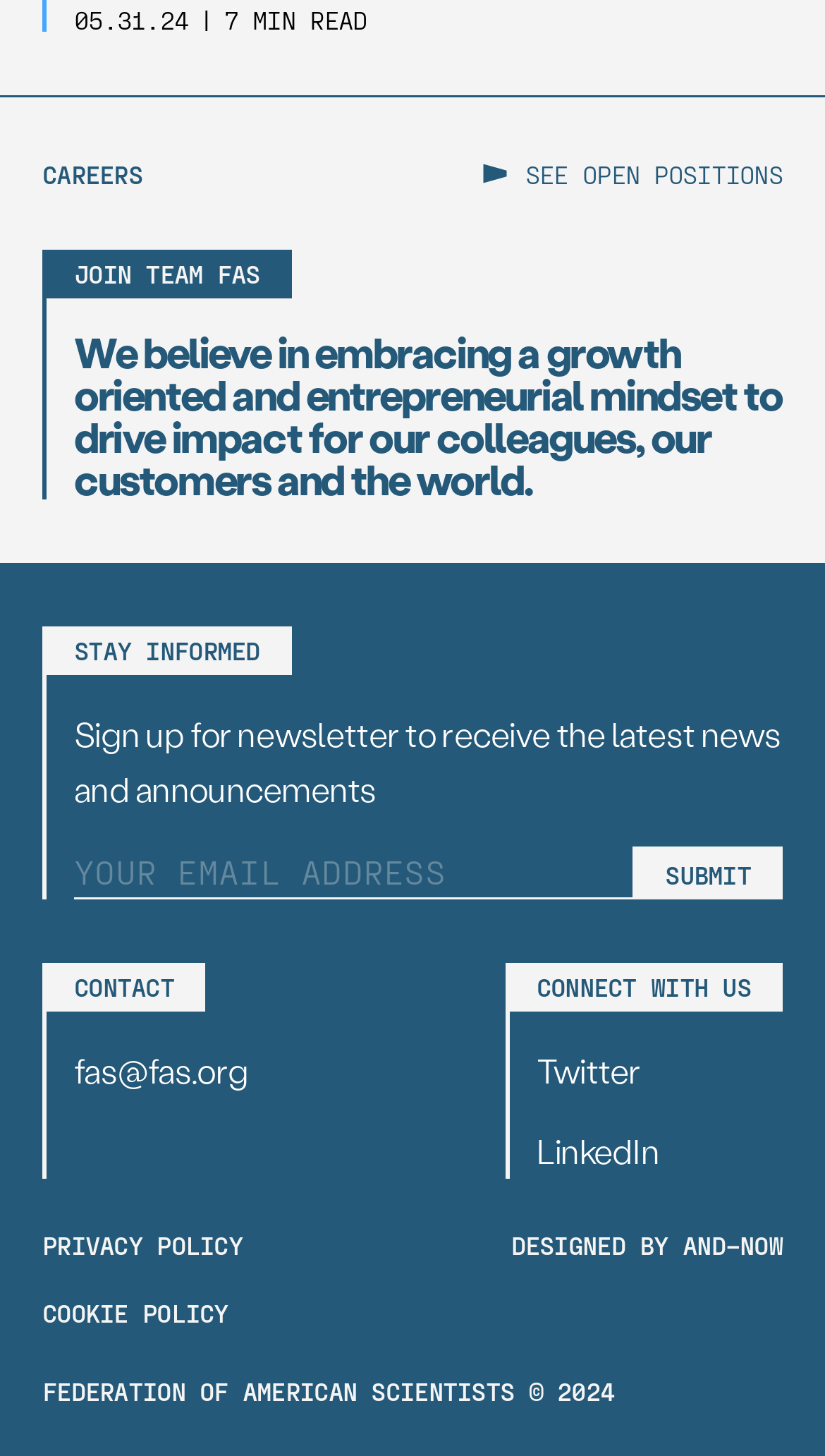Provide a one-word or short-phrase response to the question:
What is the name of the organization?

Federation of American Scientists